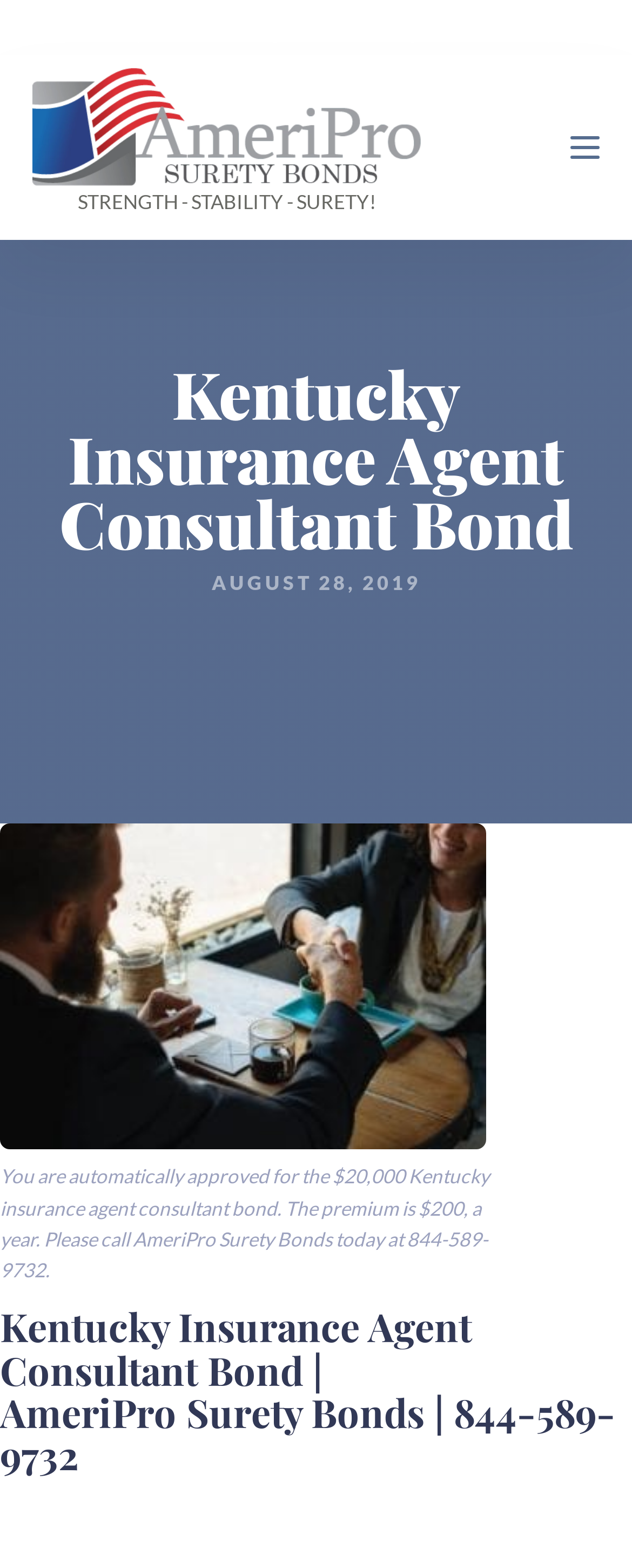Extract the main heading from the webpage content.

Kentucky Insurance Agent Consultant Bond